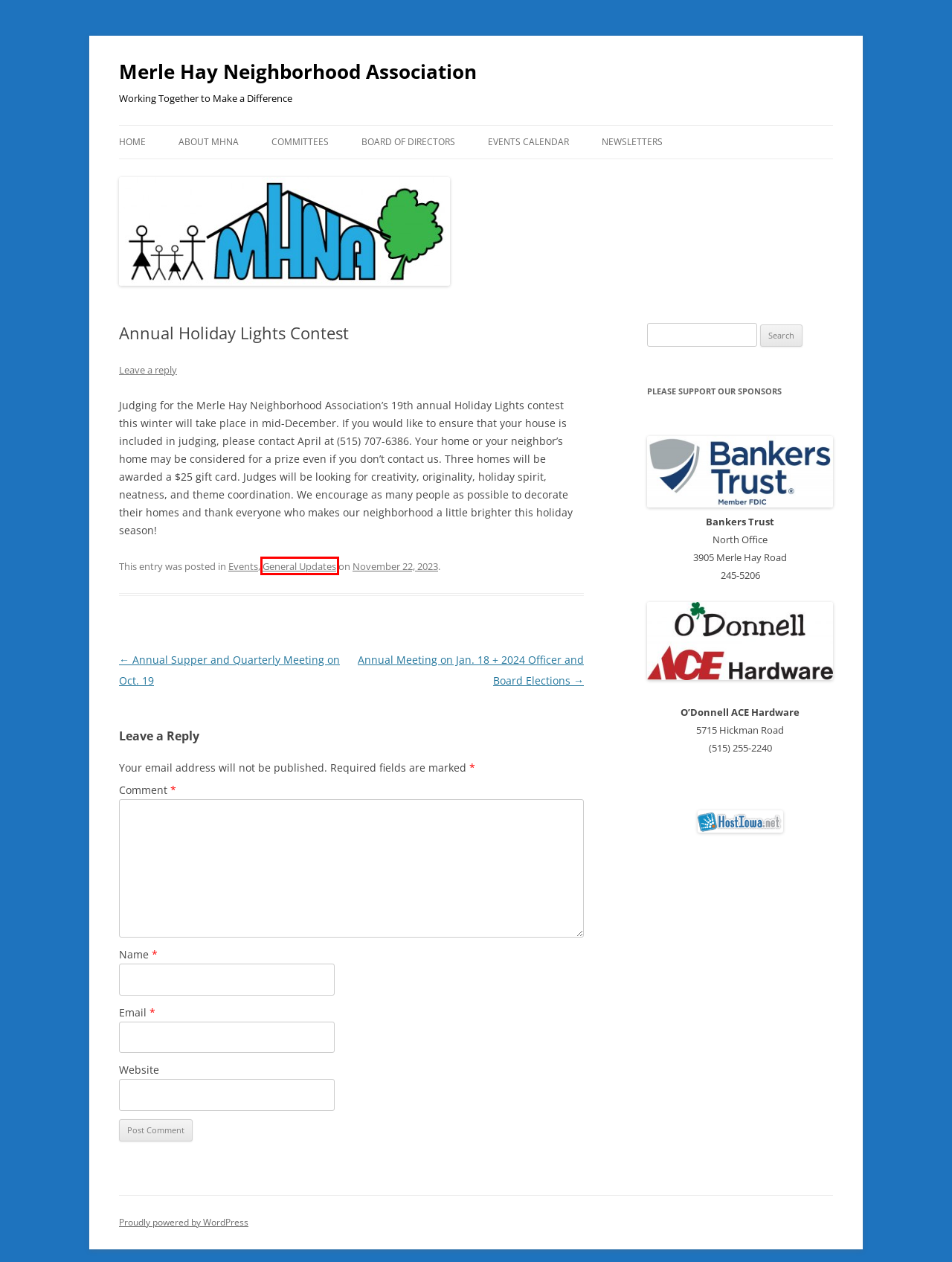Observe the provided screenshot of a webpage that has a red rectangle bounding box. Determine the webpage description that best matches the new webpage after clicking the element inside the red bounding box. Here are the candidates:
A. Board of Directors | Merle Hay Neighborhood Association
B. About MHNA | Merle Hay Neighborhood Association
C. Events Calendar | Merle Hay Neighborhood Association
D. Merle Hay Neighborhood Association | Working Together to Make a Difference
E. General Updates | Merle Hay Neighborhood Association
F. Annual Supper and Quarterly Meeting on Oct. 19 | Merle Hay Neighborhood Association
G. Blog Tool, Publishing Platform, and CMS – WordPress.org
H. Iowa Web Hosting by HostIowa.net | Website, Email, Database Hosting

E